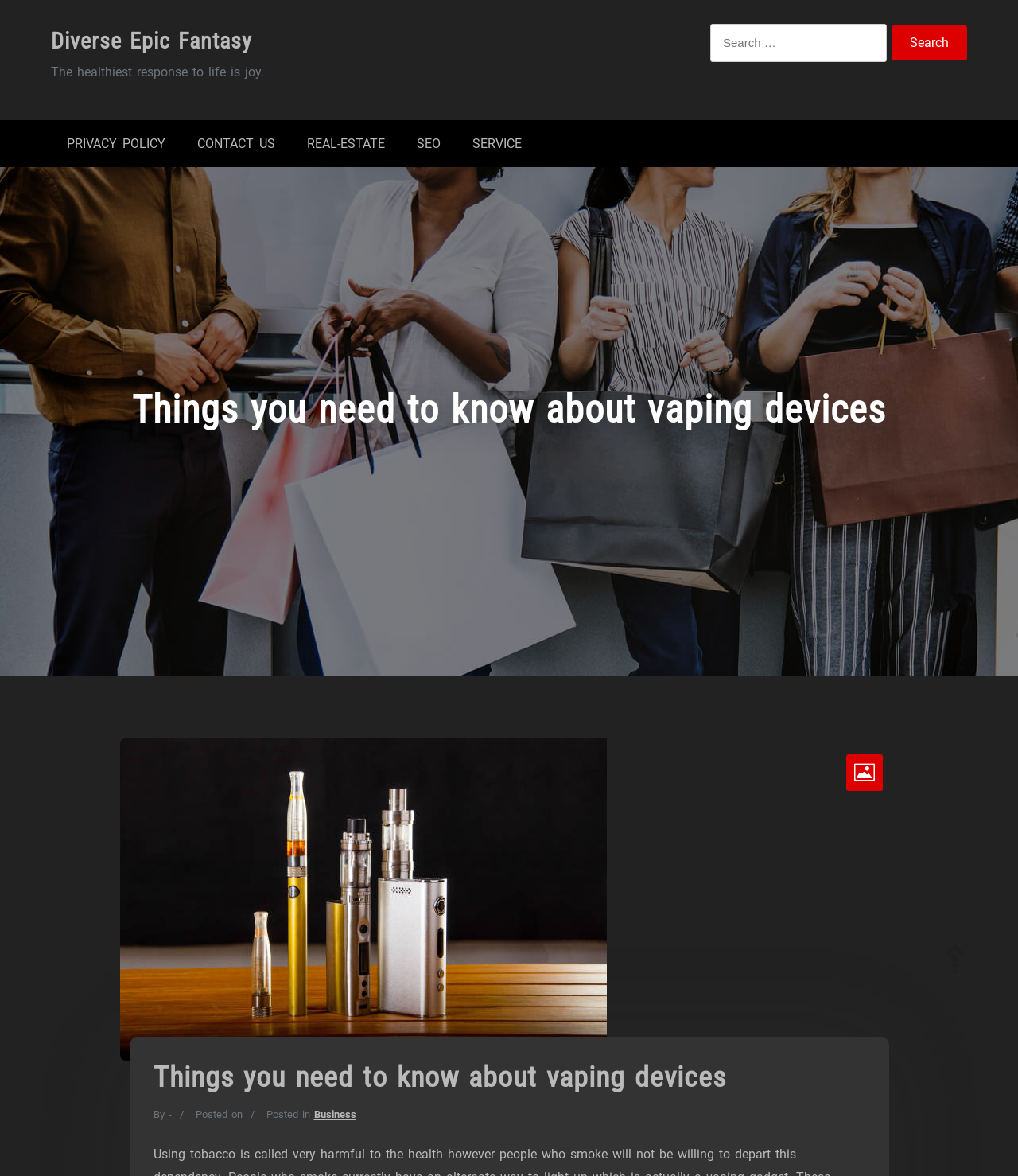Locate the bounding box coordinates of the item that should be clicked to fulfill the instruction: "Read PRIVACY POLICY".

[0.05, 0.102, 0.178, 0.142]